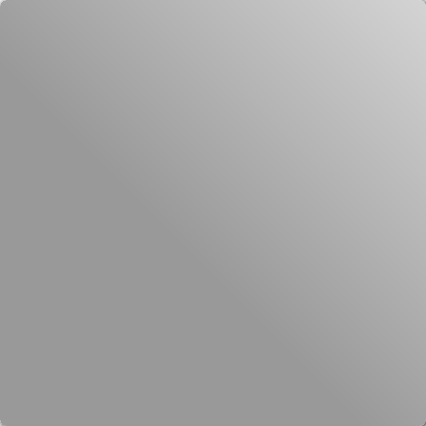Refer to the screenshot and answer the following question in detail:
How many pairs of columns are in the station?

The architectural design of the station includes 31 pairs of columns arranged in two rows featuring gentle arches, which adds to the station's grandeur and aesthetic appeal.